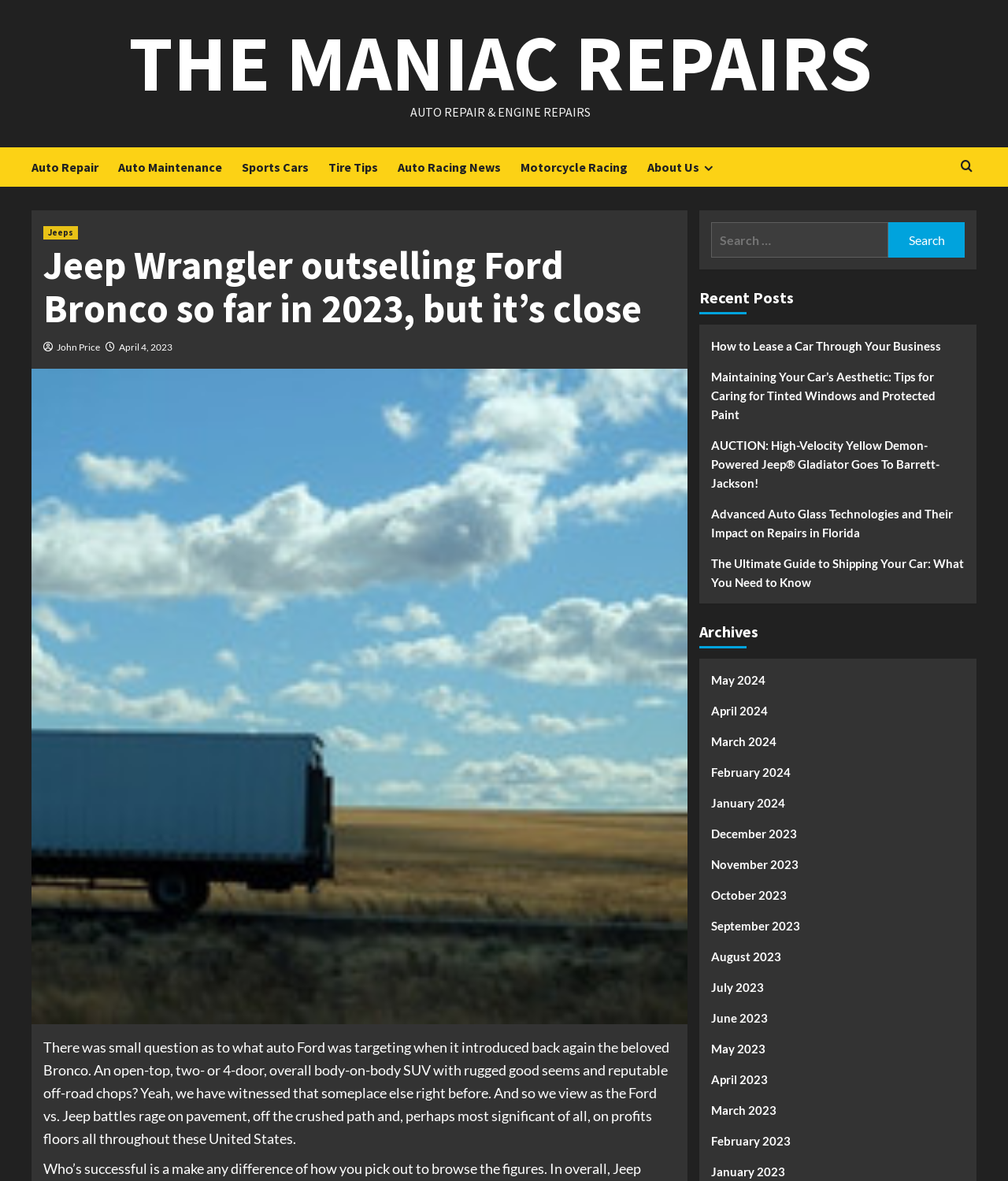Determine the bounding box coordinates for the area you should click to complete the following instruction: "Click on the 'THE MANIAC REPAIRS' link".

[0.128, 0.011, 0.864, 0.095]